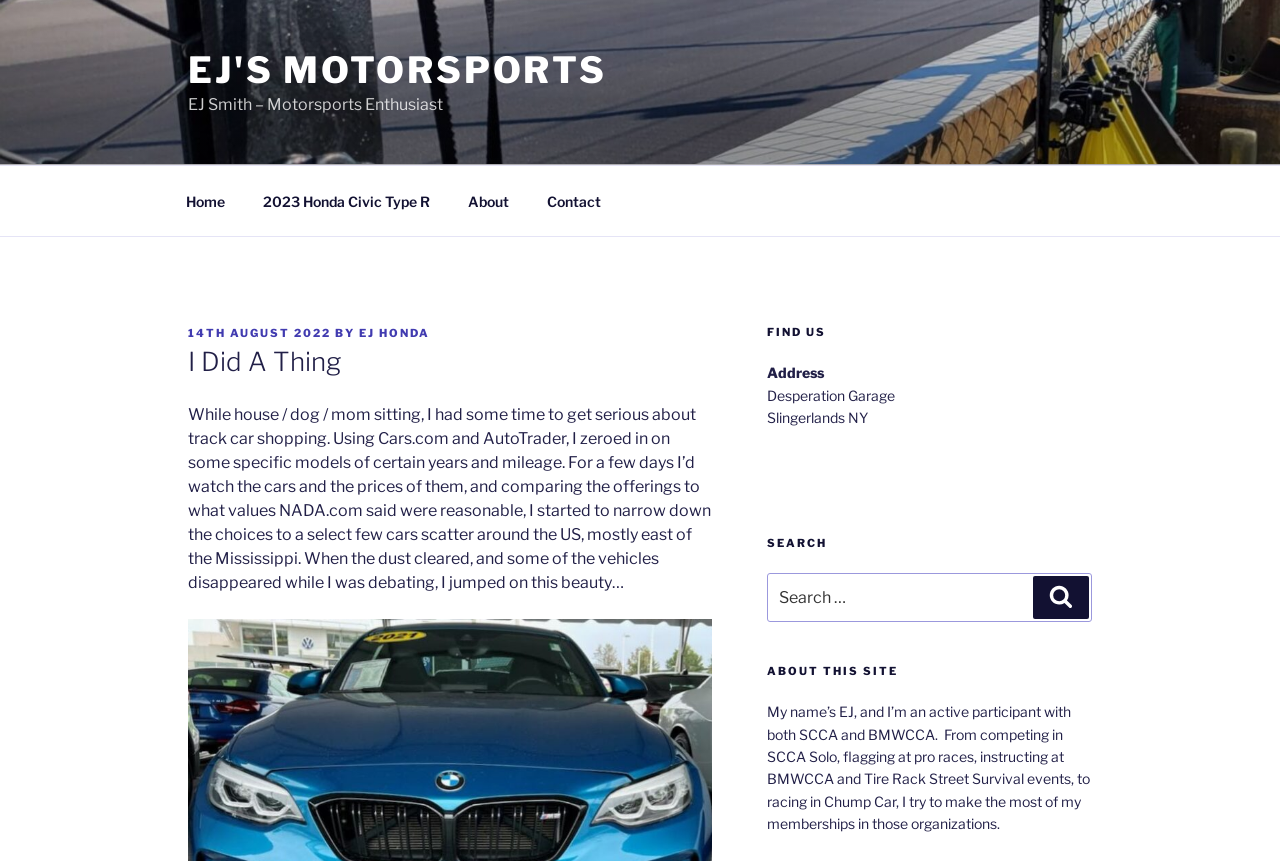What organizations is the author affiliated with?
Look at the screenshot and give a one-word or phrase answer.

SCCA and BMWCCA